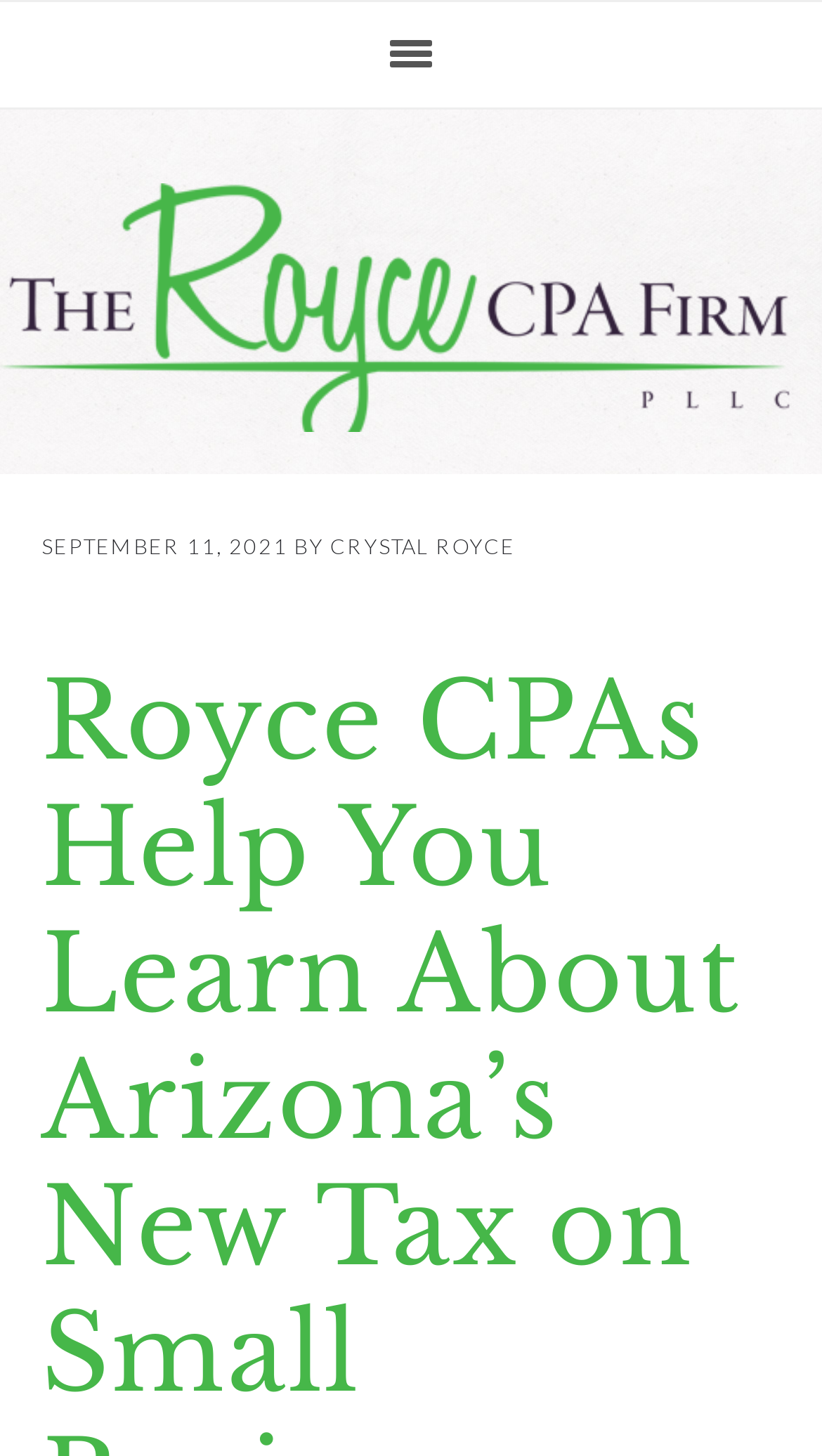Based on the element description "Crystal Royce", predict the bounding box coordinates of the UI element.

[0.401, 0.366, 0.627, 0.384]